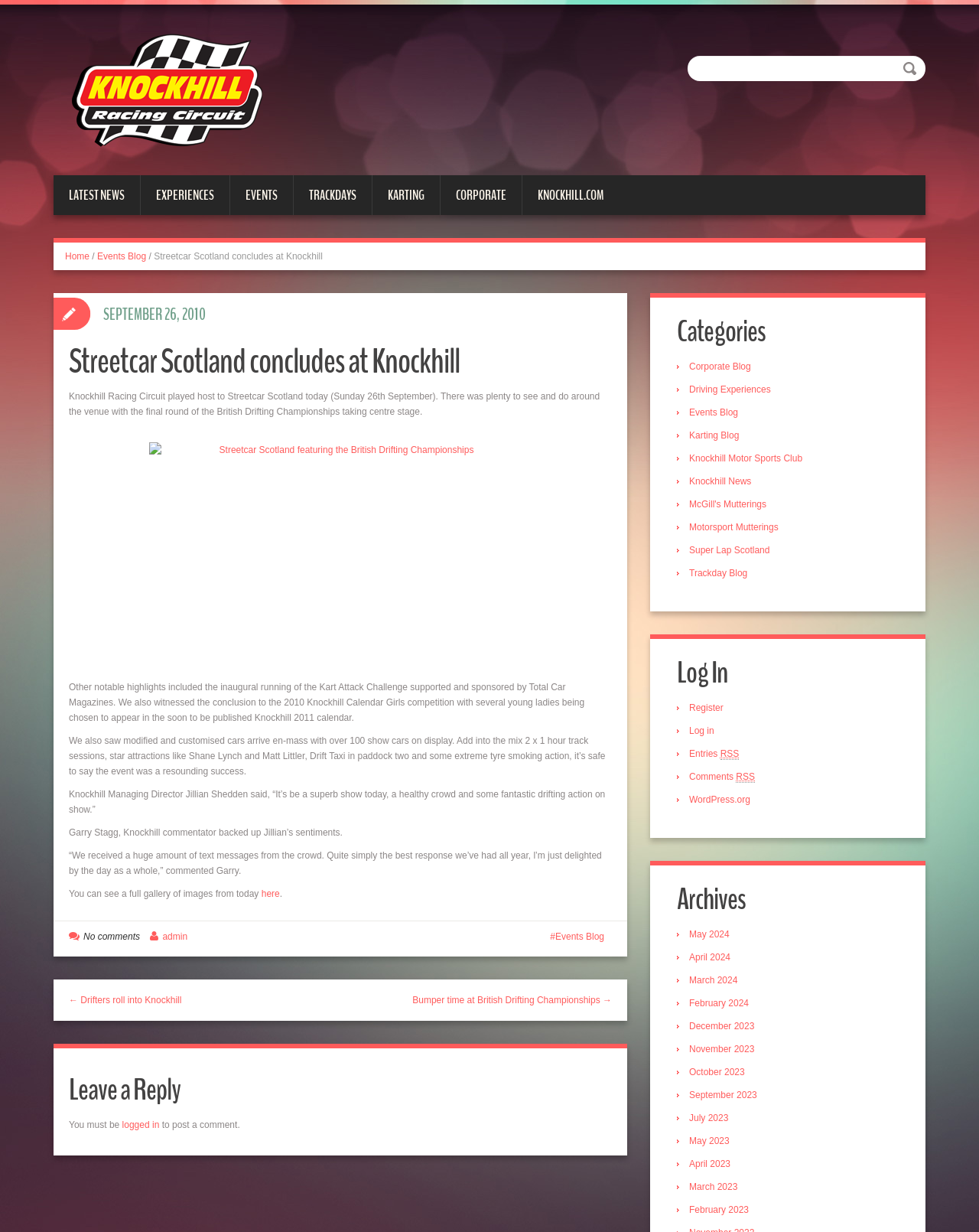Provide the bounding box coordinates of the section that needs to be clicked to accomplish the following instruction: "Leave a reply."

[0.07, 0.87, 0.625, 0.901]